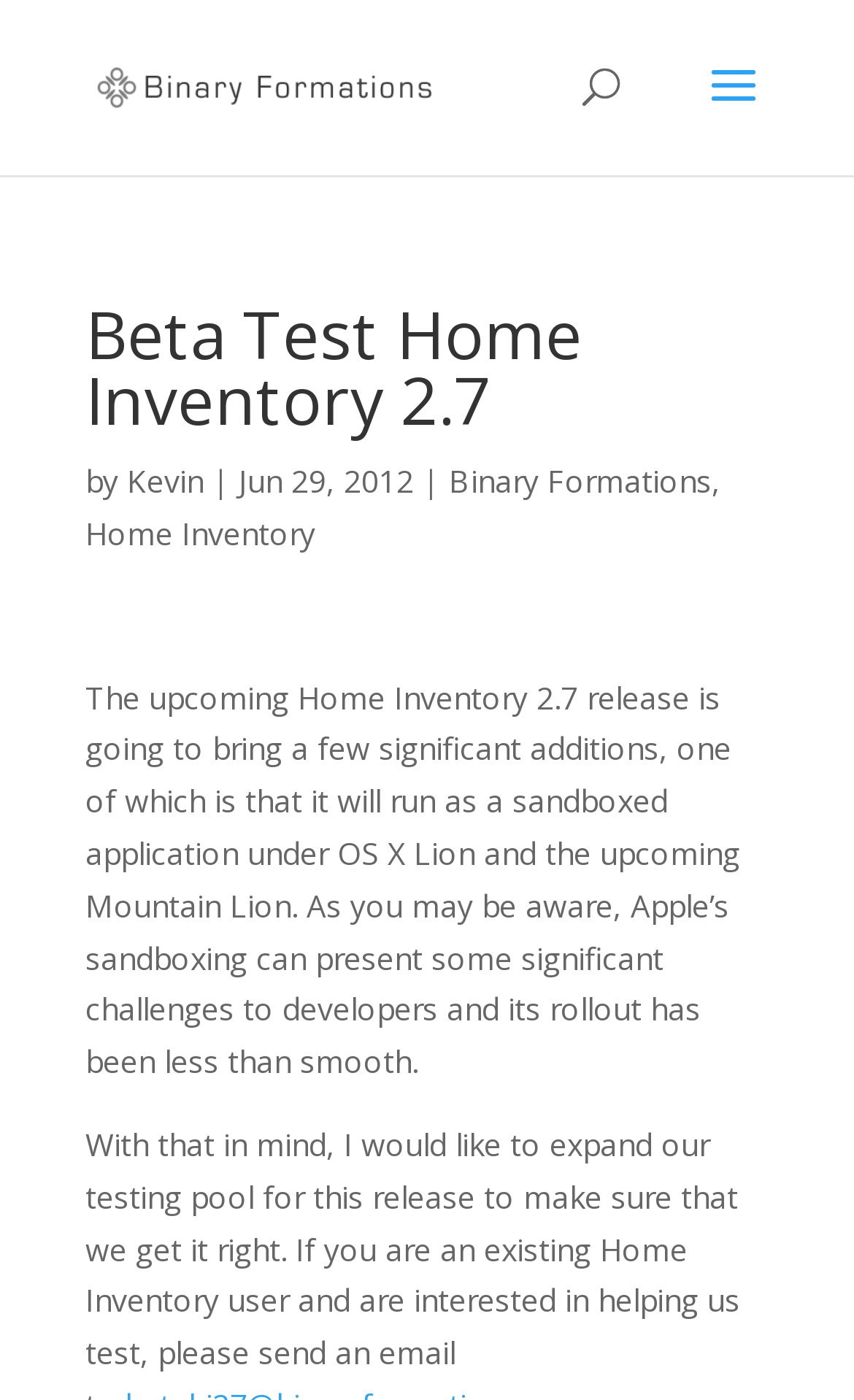Provide an in-depth description of the elements and layout of the webpage.

The webpage is about the beta test of Home Inventory 2.7, a product from Binary Formations, LLC. At the top left, there is a link to Binary Formations, LLC, accompanied by a small image with the same name. Below this, there is a search bar that spans across the top of the page. 

The main content of the page is divided into two sections. The first section is a heading that reads "Beta Test Home Inventory 2.7" and is positioned near the top of the page. Below this heading, there is a line of text that includes the name "Kevin", a date "Jun 29, 2012", and two links to "Binary Formations" and "Binary Formations, LLC". 

The second section is a block of text that describes the upcoming features of Home Inventory 2.7, specifically its ability to run as a sandboxed application under OS X Lion and Mountain Lion. This text is positioned below the first section and takes up most of the page. There is also a link to "Home Inventory" located above this block of text.